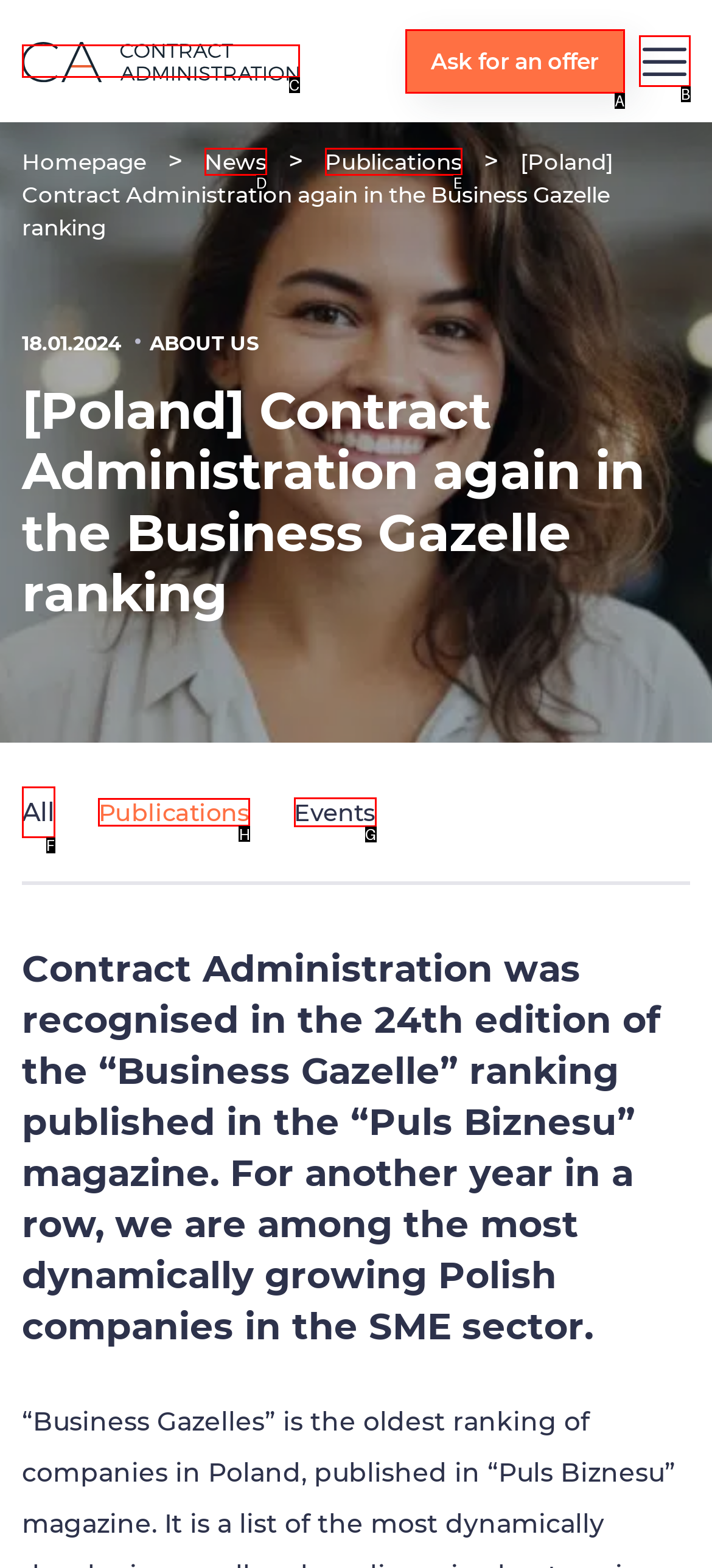Select the letter of the UI element that matches this task: Read the publication
Provide the answer as the letter of the correct choice.

H